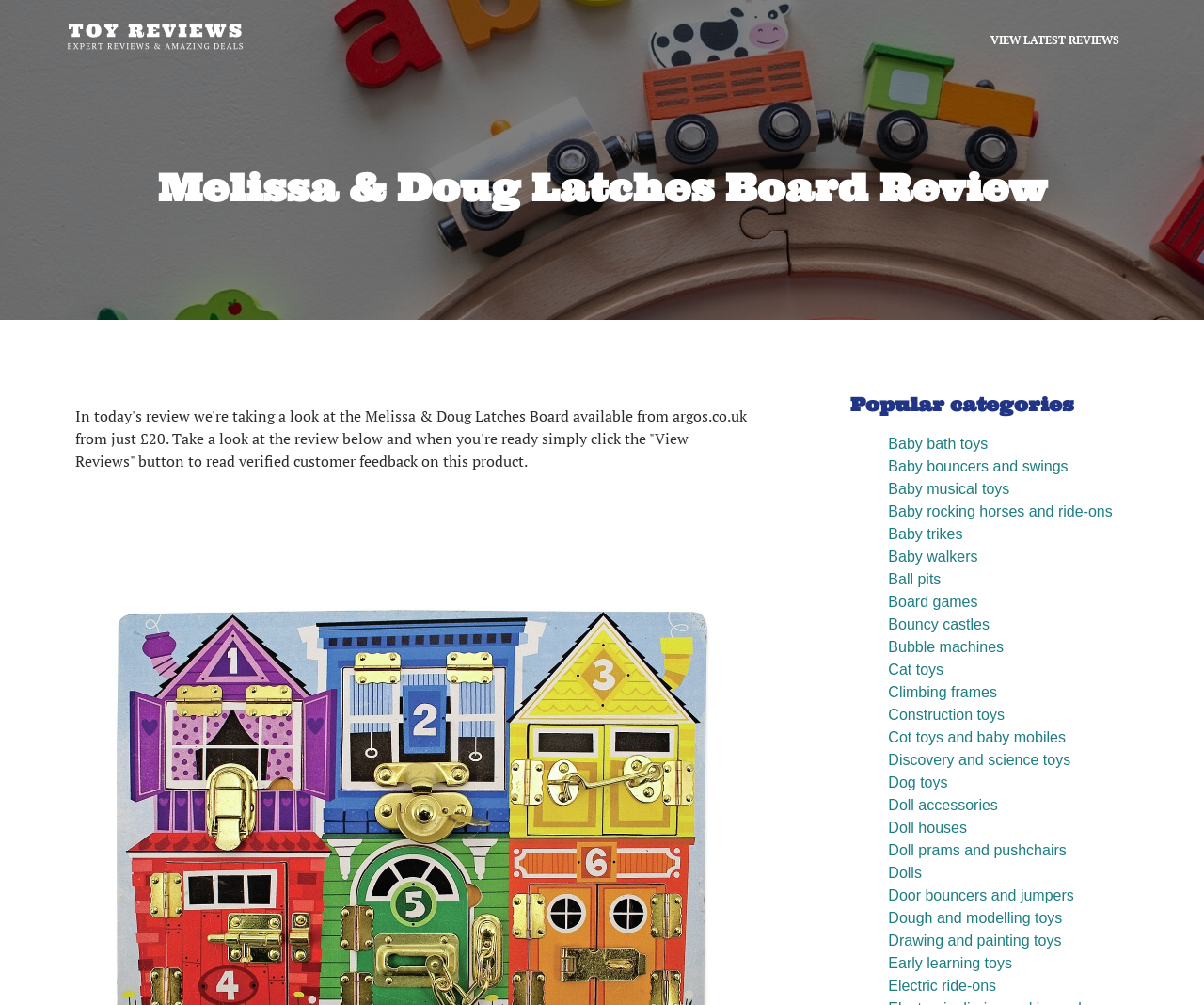Find the bounding box coordinates of the element to click in order to complete the given instruction: "Click on 'Key Takeaways'."

None